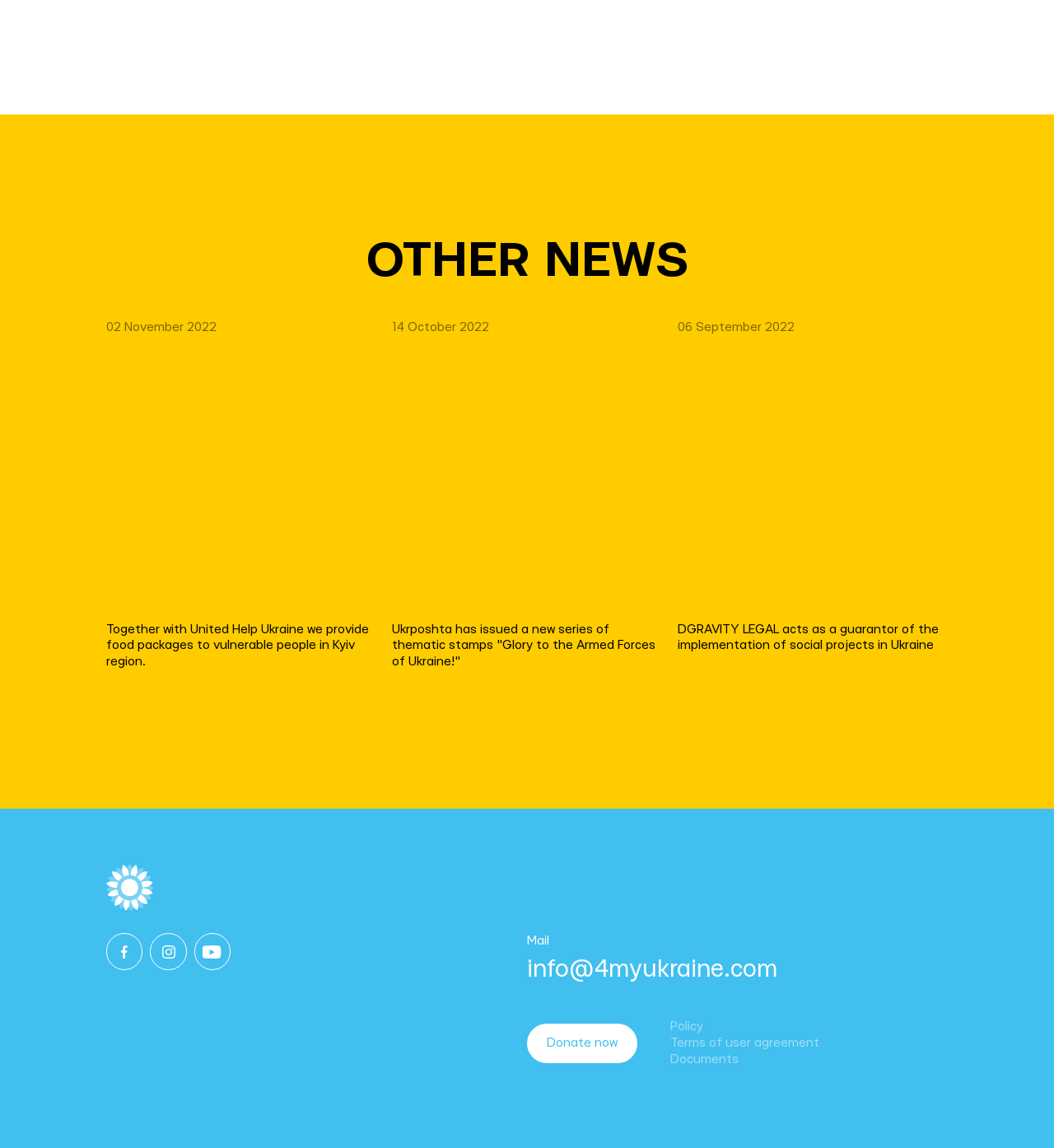Please find the bounding box coordinates of the element that needs to be clicked to perform the following instruction: "Send an email to info@4myukraine.com". The bounding box coordinates should be four float numbers between 0 and 1, represented as [left, top, right, bottom].

[0.5, 0.83, 0.899, 0.859]